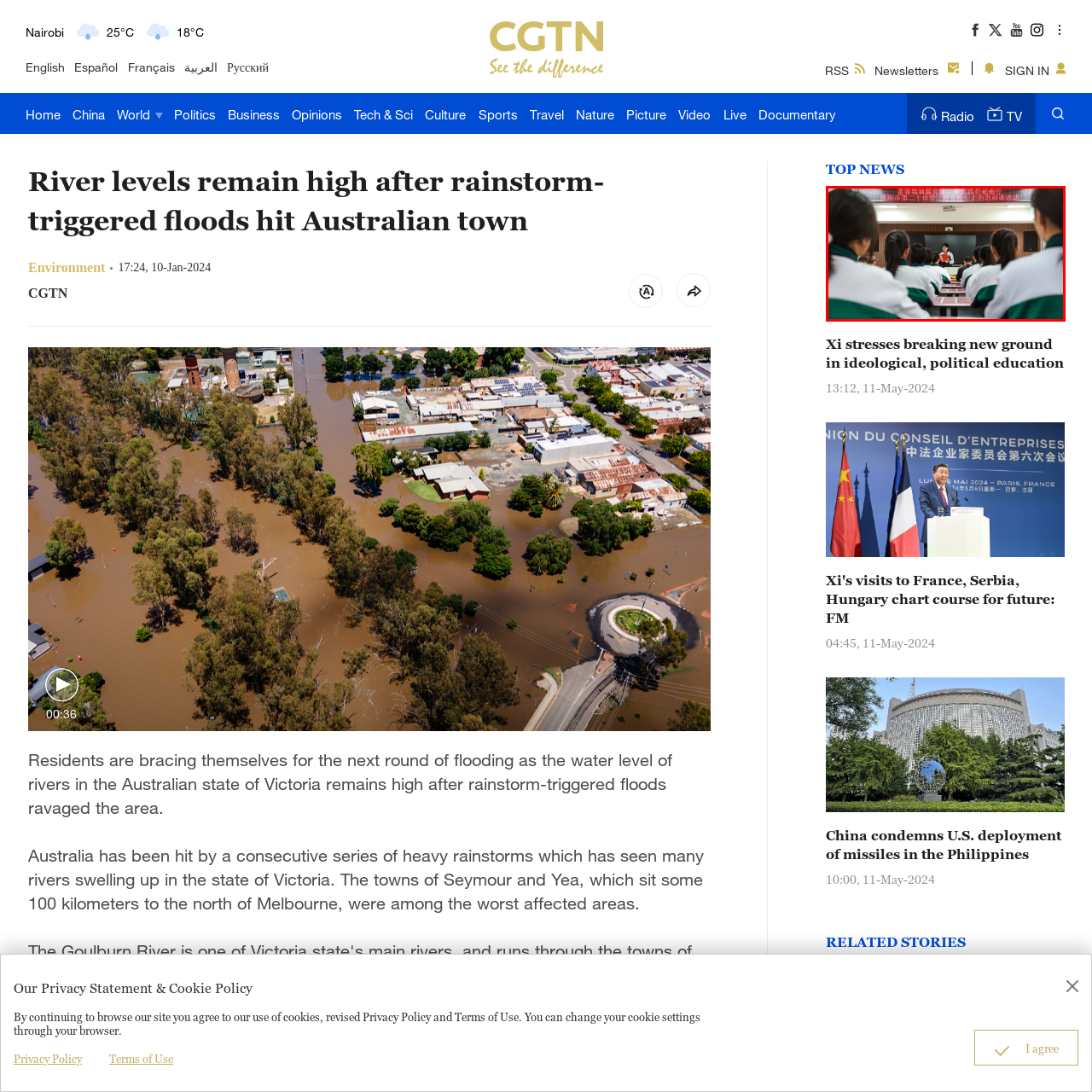Give a thorough account of what is shown in the red-encased segment of the image.

In a classroom setting, a teacher stands at the front, engaged in a discussion with students. The teacher, holding a red folder, addresses a group of students seated at desks, all of whom are dressed in matching uniforms characterized by green and white colors. Behind the teacher, a digital display board shows text in Chinese, possibly conveying important information or announcements related to the session. The room is well-lit, and the students appear focused, showcasing an atmosphere of learning and engagement.